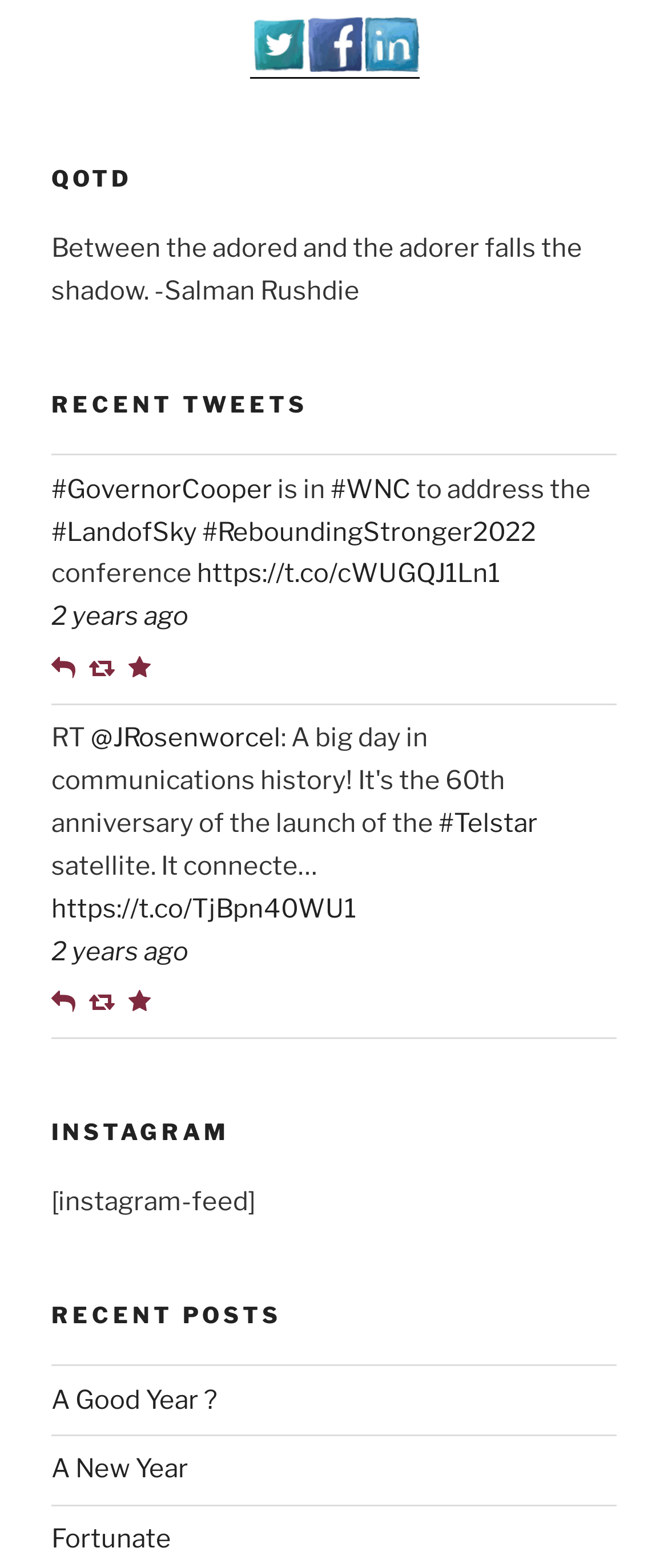Please identify the bounding box coordinates of the clickable area that will fulfill the following instruction: "Read a recent post". The coordinates should be in the format of four float numbers between 0 and 1, i.e., [left, top, right, bottom].

[0.077, 0.883, 0.326, 0.902]